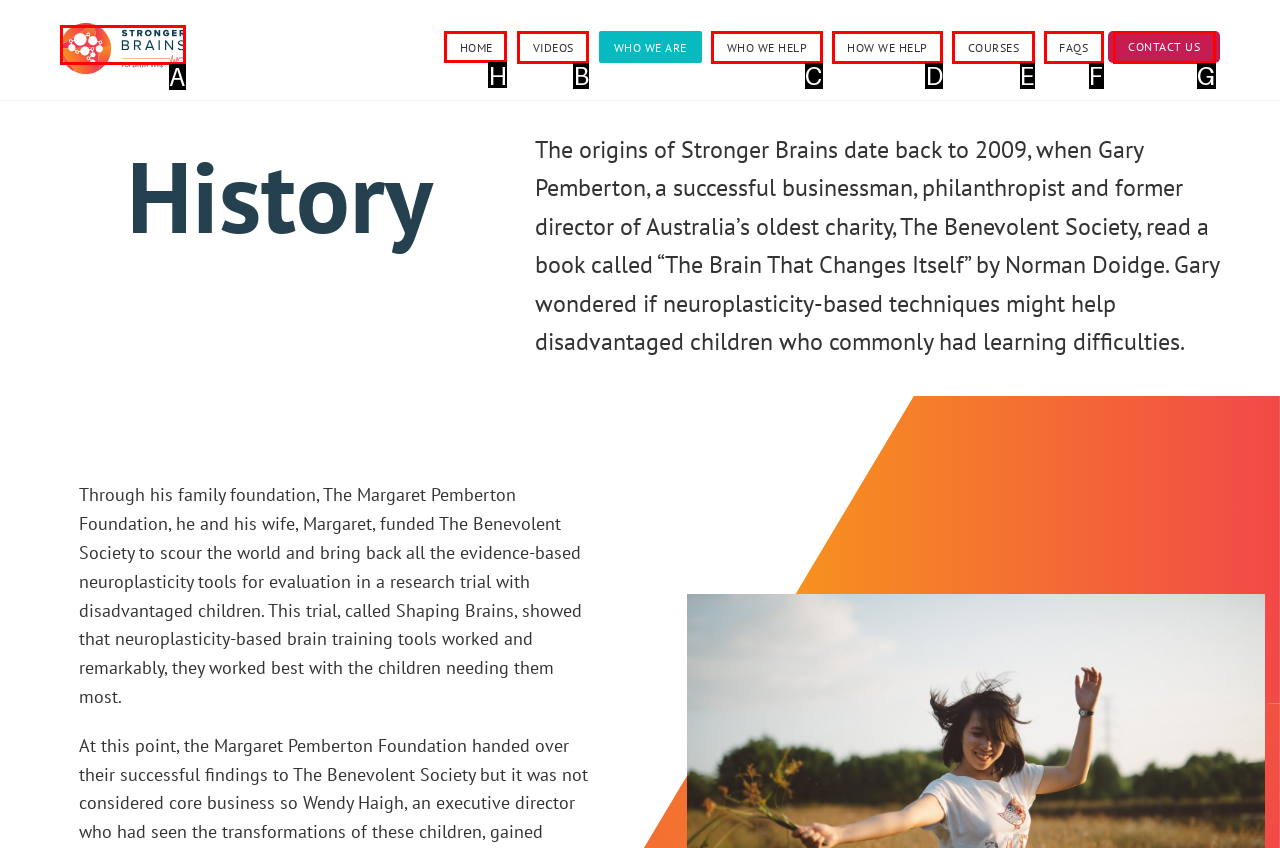Choose the UI element you need to click to carry out the task: go to home page.
Respond with the corresponding option's letter.

H